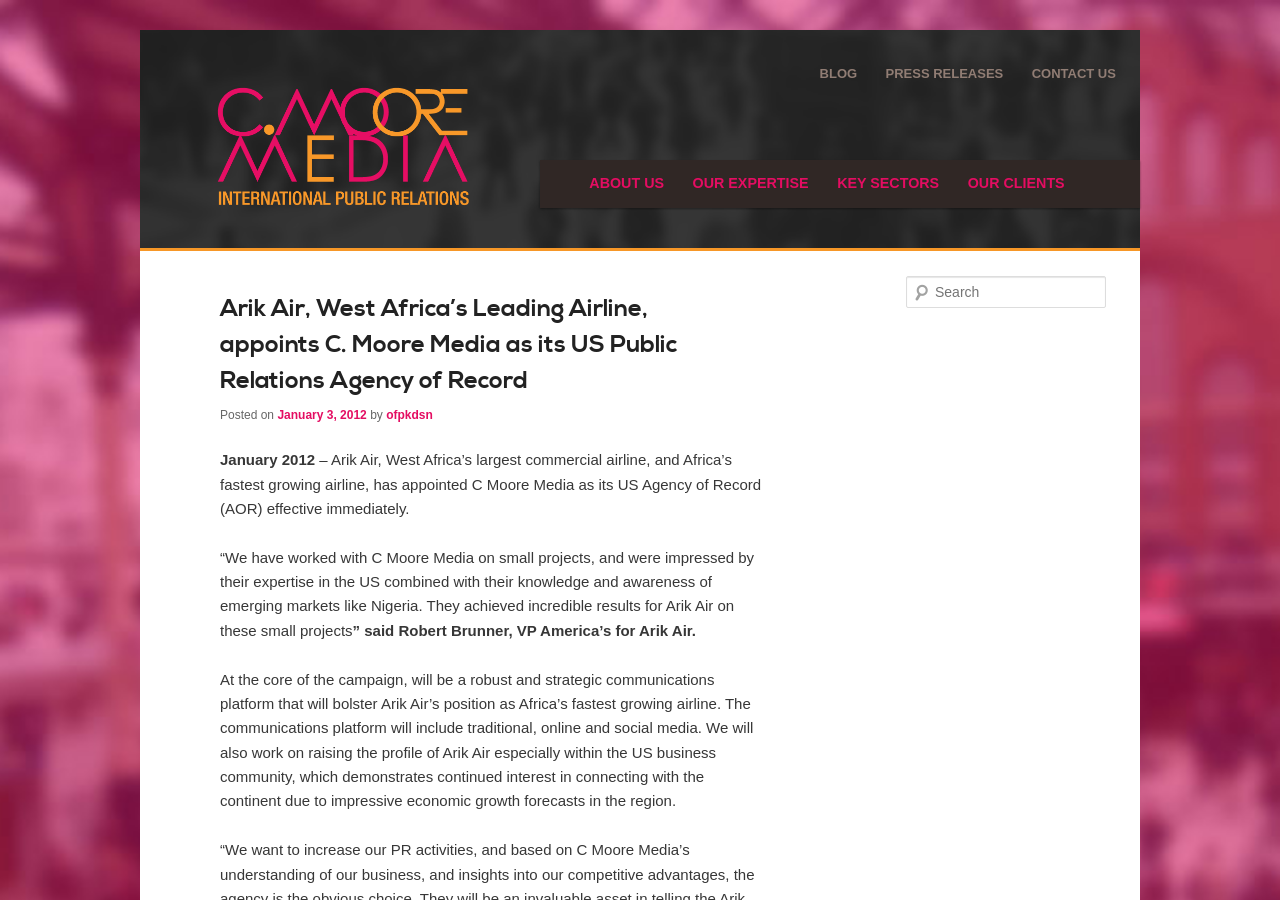Identify the bounding box for the UI element described as: "parent_node: Search name="s" placeholder="Search"". Ensure the coordinates are four float numbers between 0 and 1, formatted as [left, top, right, bottom].

[0.708, 0.306, 0.864, 0.342]